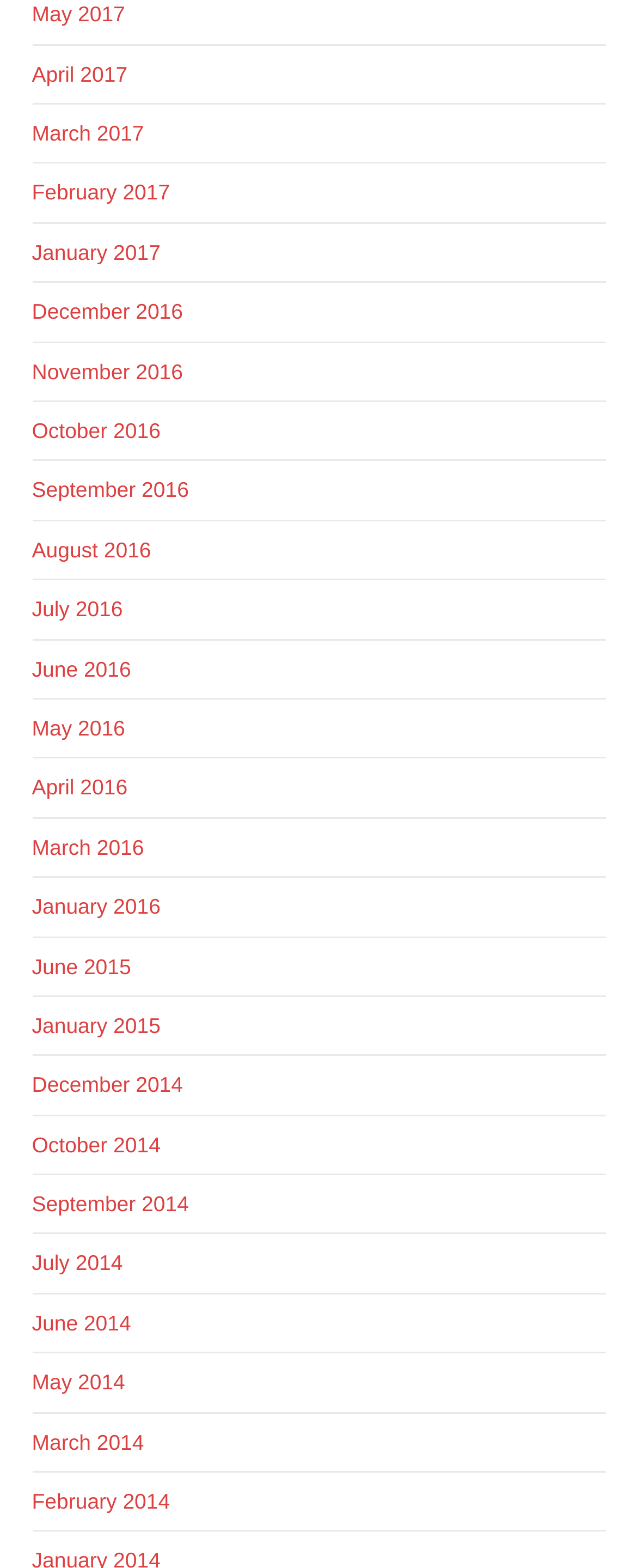Utilize the details in the image to thoroughly answer the following question: What is the earliest month listed?

I looked at the list of link elements and found that the earliest month listed is February 2014, which is the last element in the list.